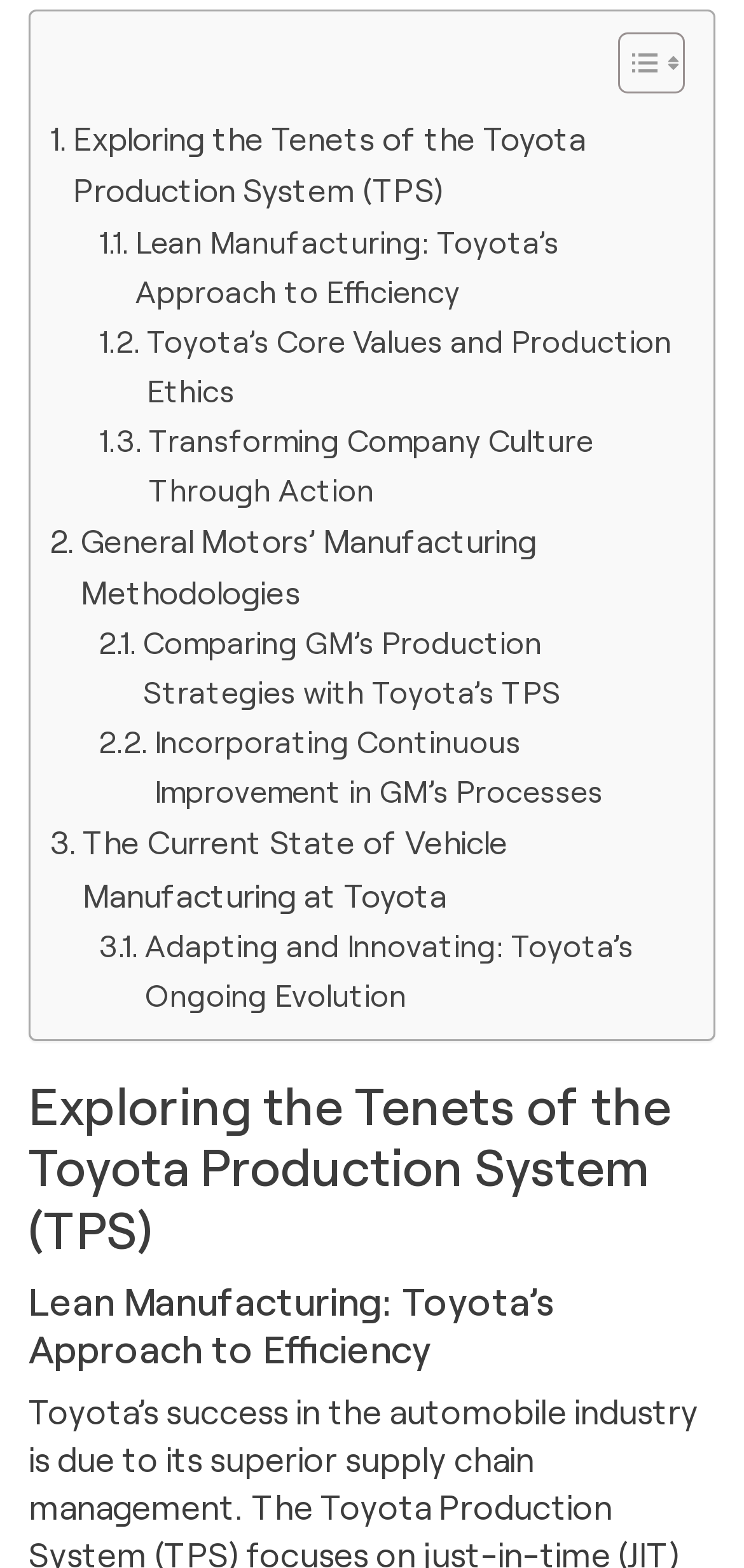Given the element description Transforming Company Culture Through Action, specify the bounding box coordinates of the corresponding UI element in the format (top-left x, top-left y, bottom-right x, bottom-right y). All values must be between 0 and 1.

[0.132, 0.265, 0.908, 0.328]